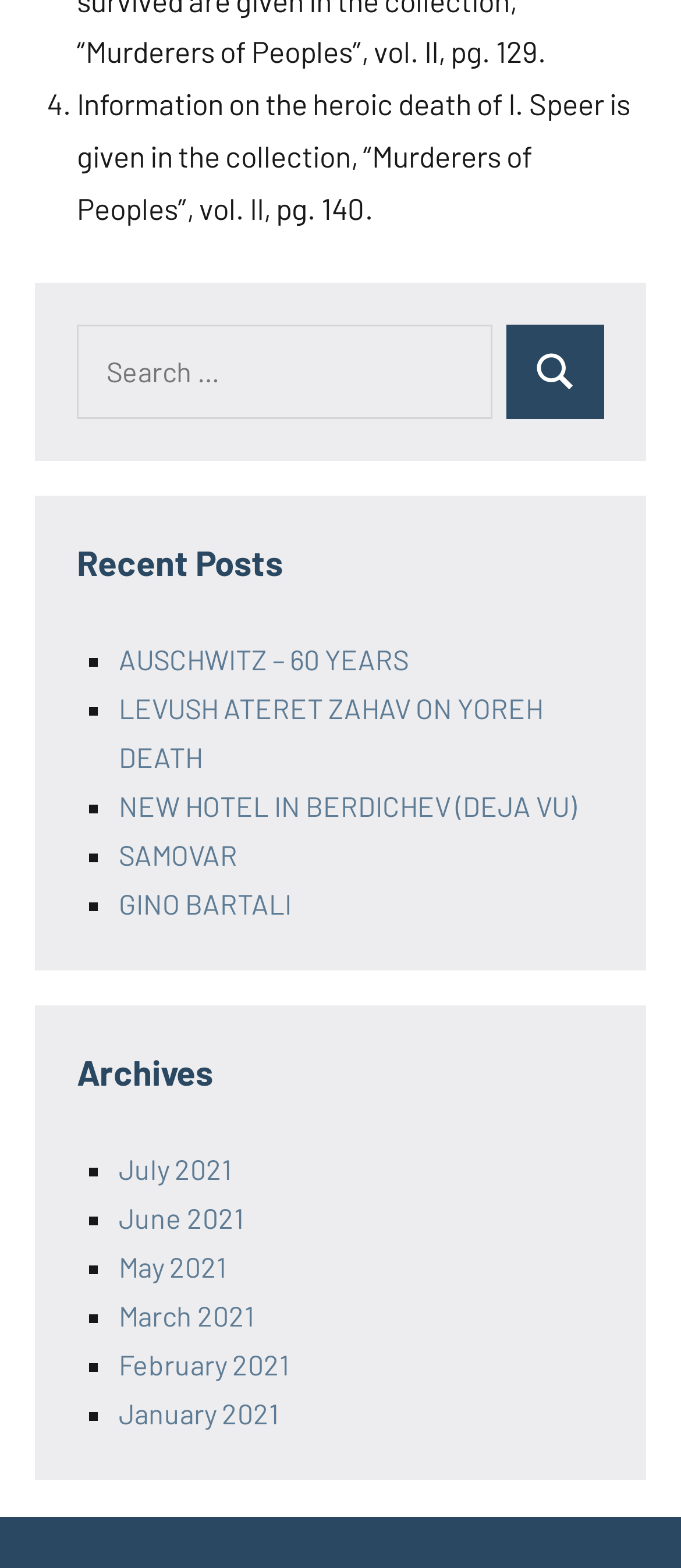Please indicate the bounding box coordinates for the clickable area to complete the following task: "browse archives". The coordinates should be specified as four float numbers between 0 and 1, i.e., [left, top, right, bottom].

[0.113, 0.668, 0.887, 0.7]